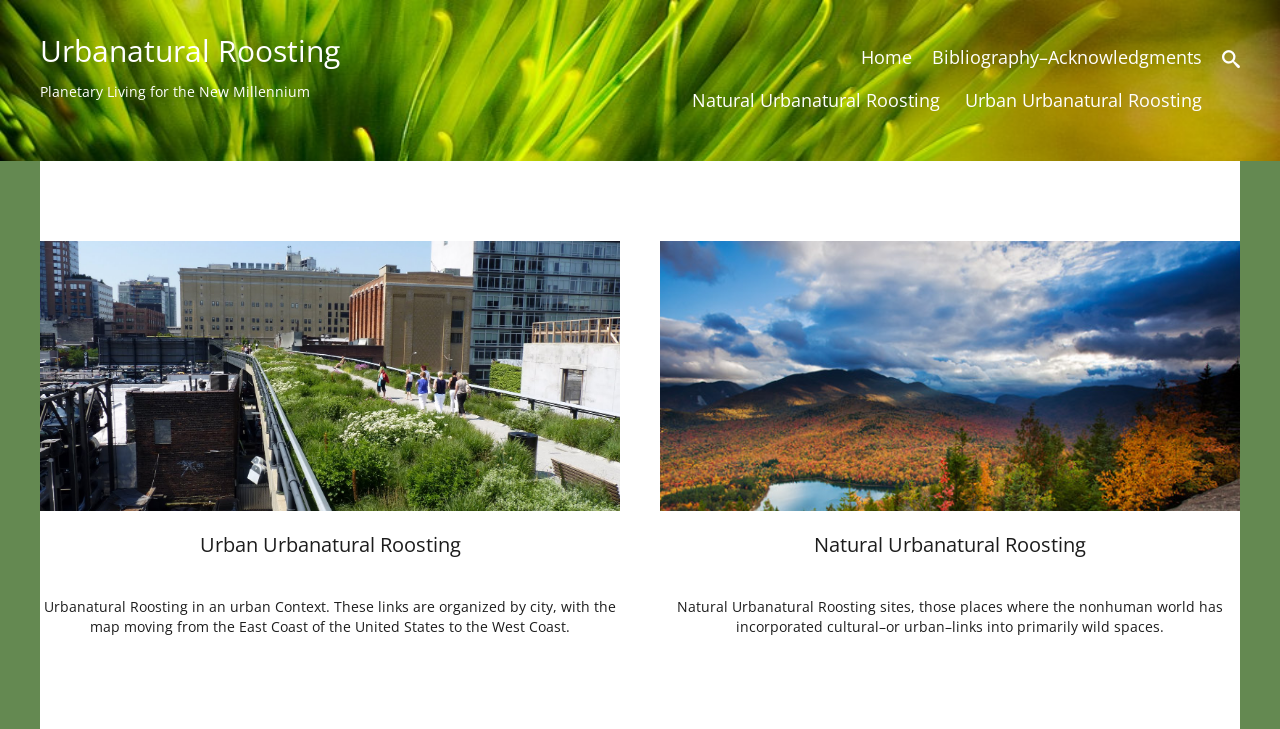Kindly respond to the following question with a single word or a brief phrase: 
How many images are there on the webpage?

2